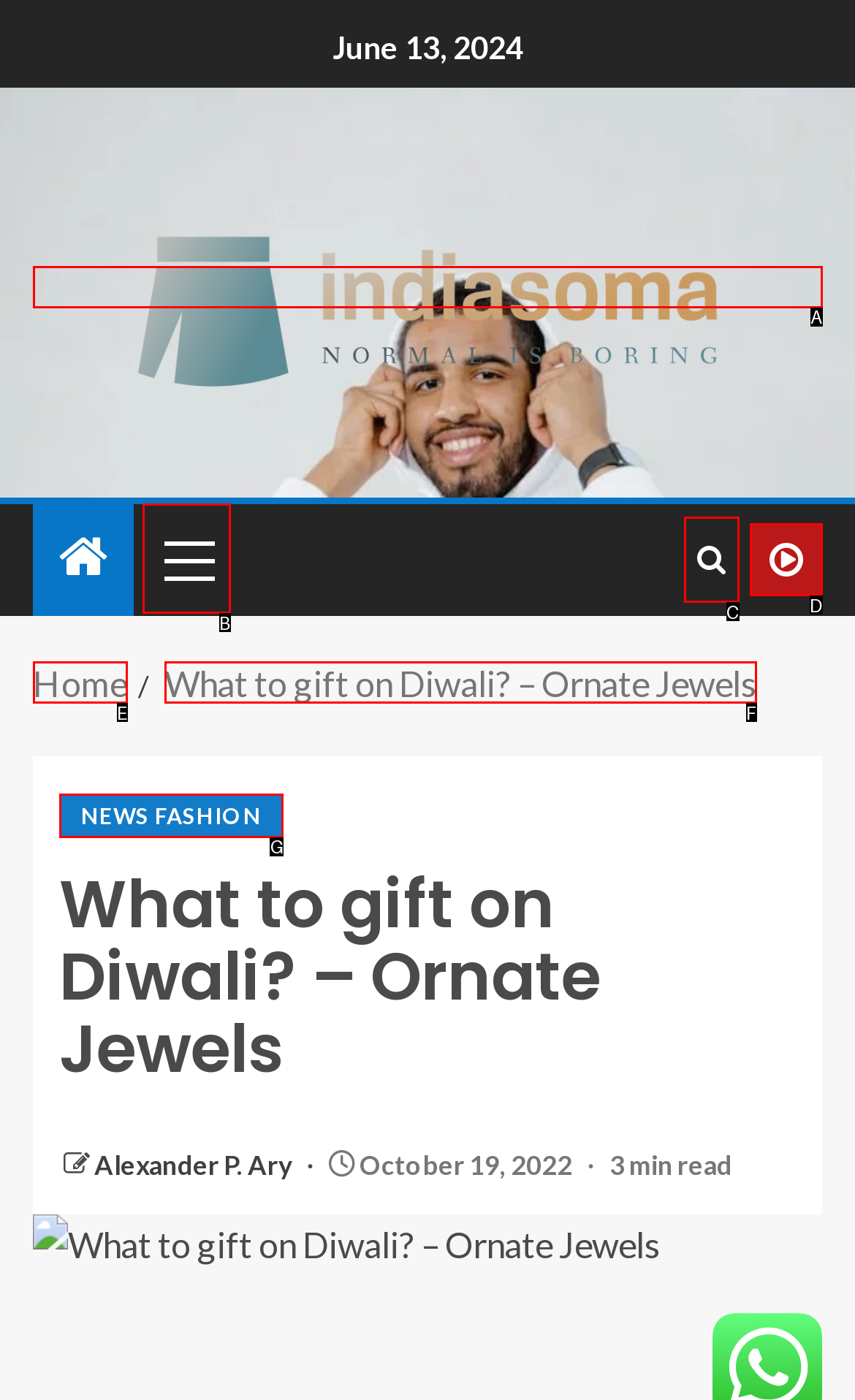Select the HTML element that corresponds to the description: News fashion. Reply with the letter of the correct option.

G